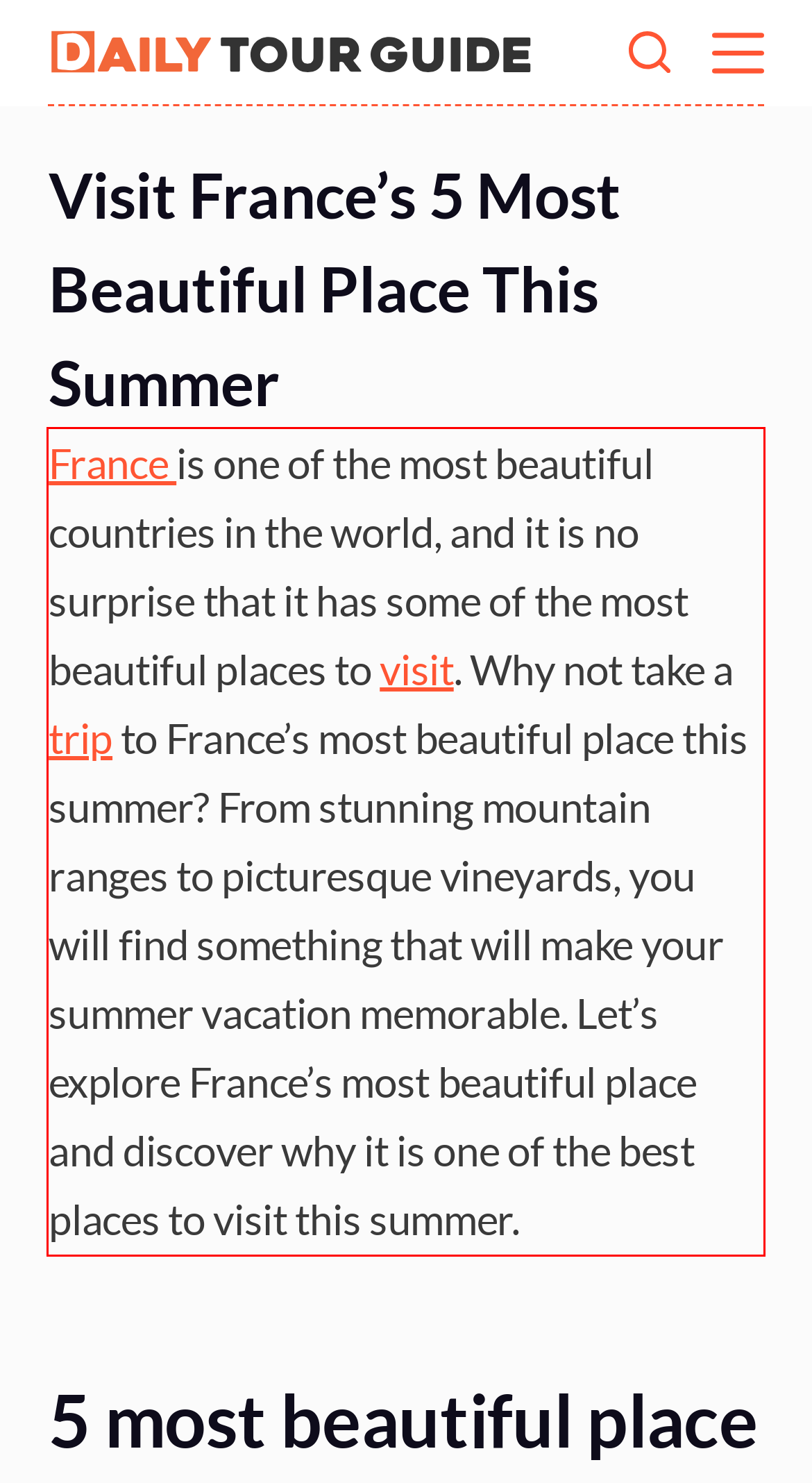You are provided with a webpage screenshot that includes a red rectangle bounding box. Extract the text content from within the bounding box using OCR.

France is one of the most beautiful countries in the world, and it is no surprise that it has some of the most beautiful places to visit. Why not take a trip to France’s most beautiful place this summer? From stunning mountain ranges to picturesque vineyards, you will find something that will make your summer vacation memorable. Let’s explore France’s most beautiful place and discover why it is one of the best places to visit this summer.